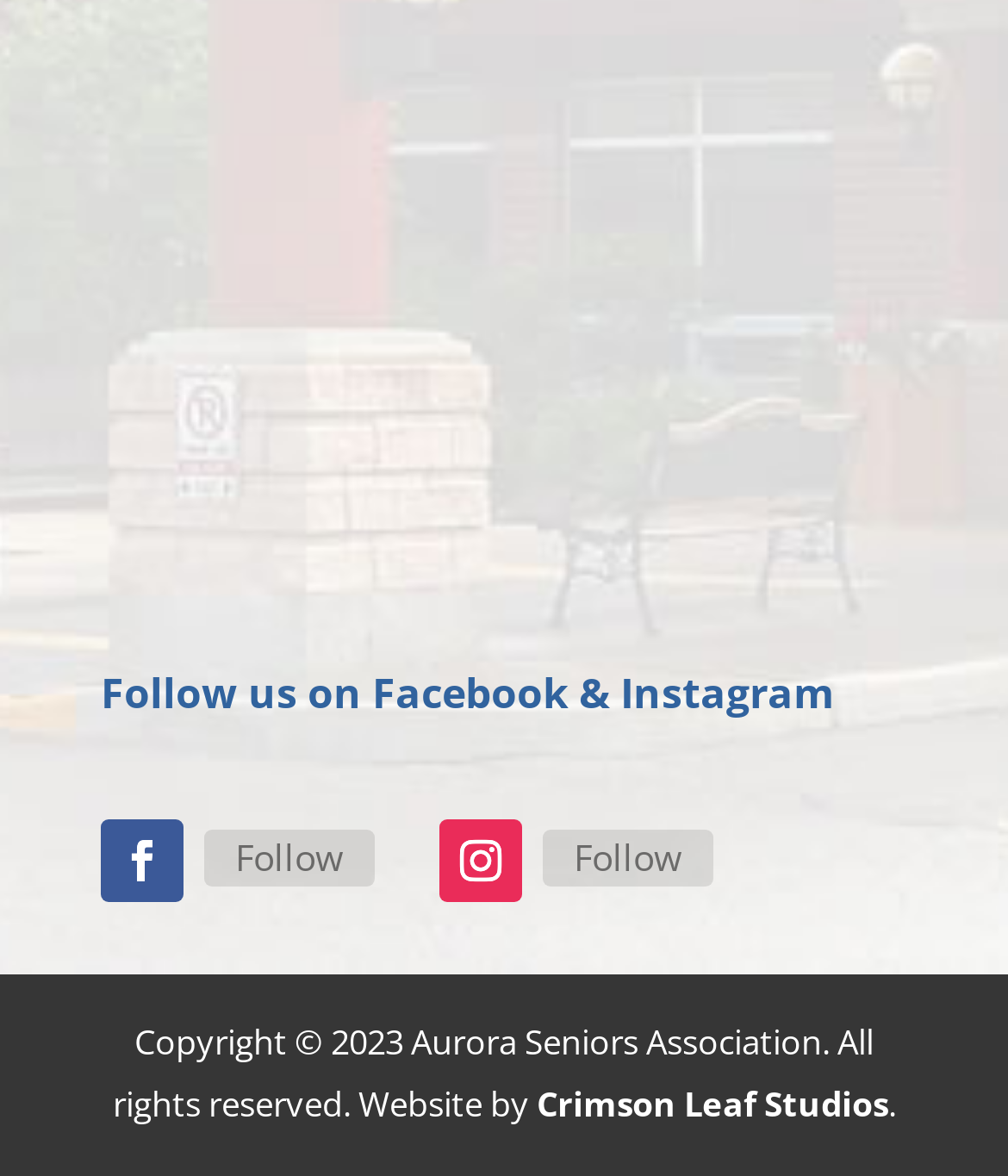What is the name of the town associated with the seniors association?
Can you provide a detailed and comprehensive answer to the question?

The answer can be found by looking at the image element with the text 'Town of Aurora' at the top of the webpage, which suggests that the seniors association is related to this town.